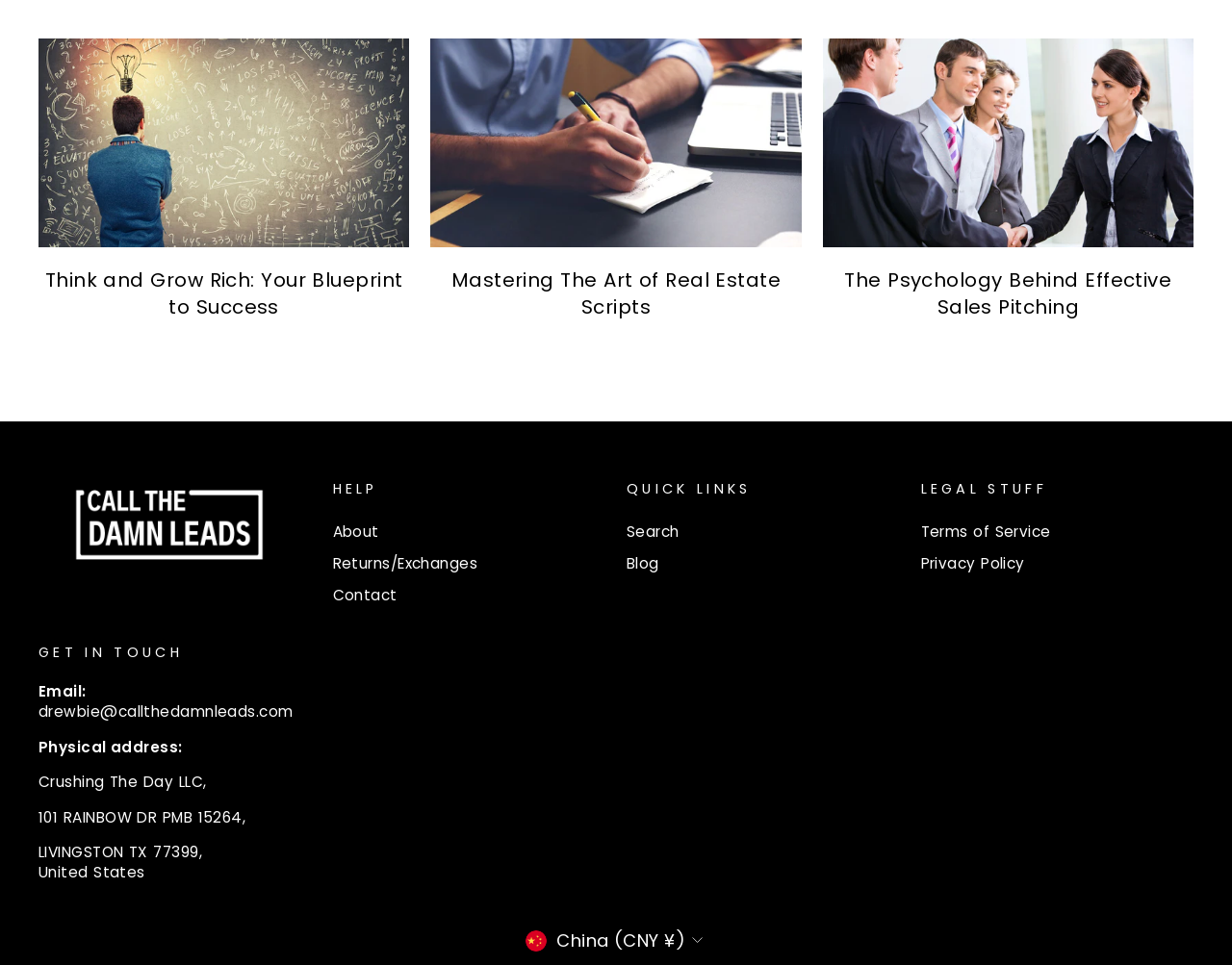Determine the bounding box coordinates for the clickable element to execute this instruction: "Click on 'Search'". Provide the coordinates as four float numbers between 0 and 1, i.e., [left, top, right, bottom].

[0.509, 0.536, 0.551, 0.566]